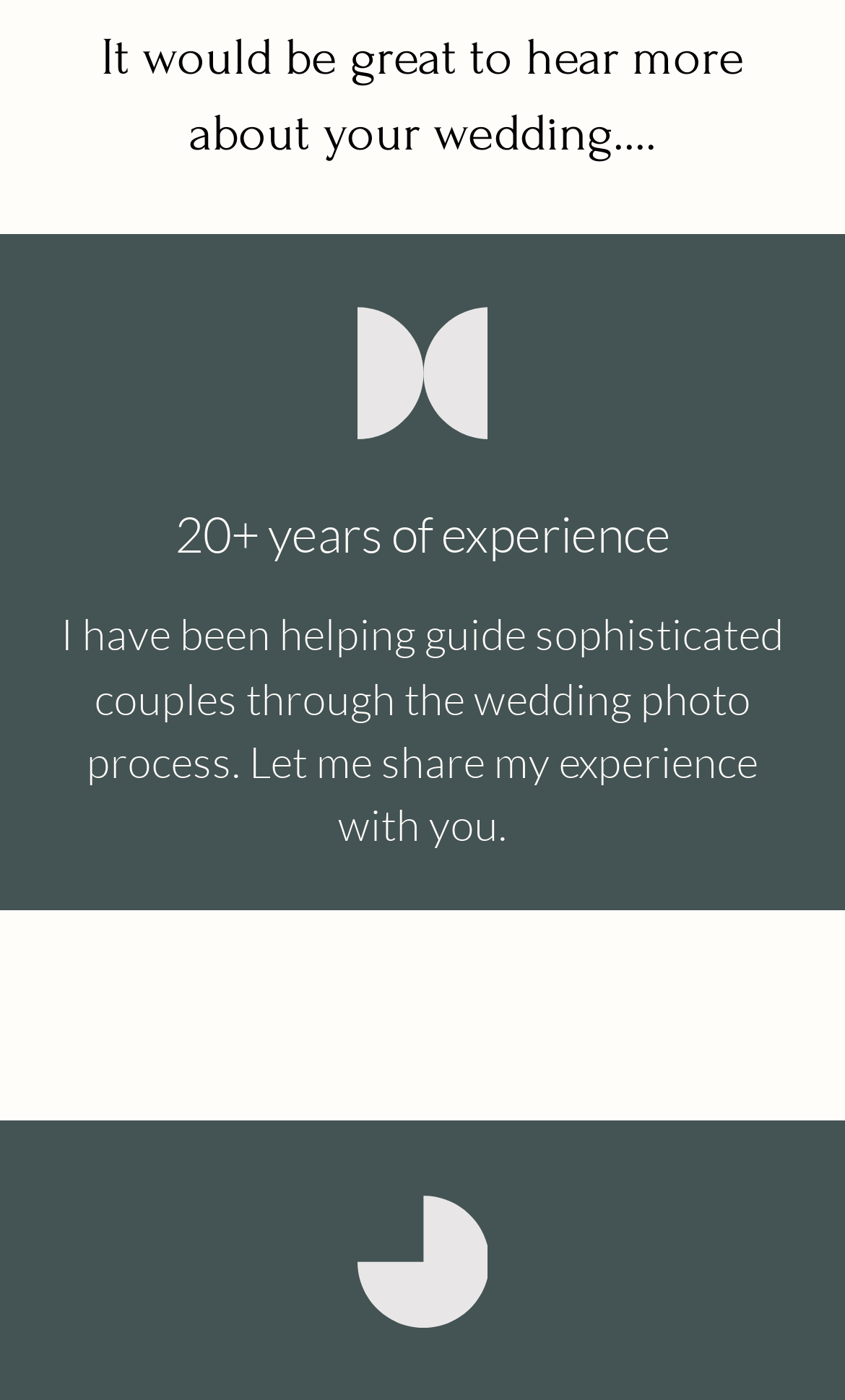Answer the following in one word or a short phrase: 
What is the first required field?

Email